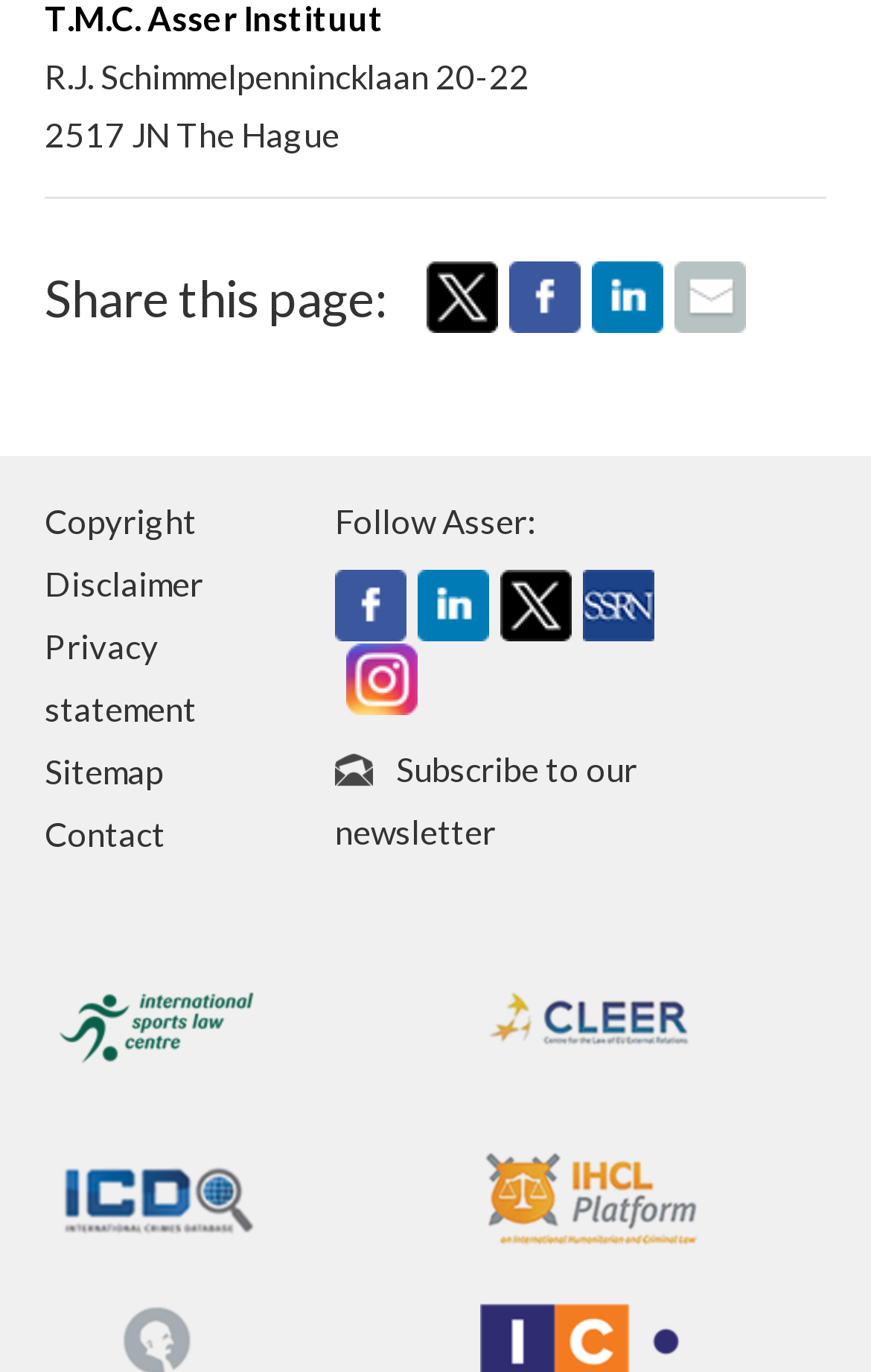Given the description of the UI element: "title="International Crimes Database"", predict the bounding box coordinates in the form of [left, top, right, bottom], with each value being a float between 0 and 1.

[0.051, 0.857, 0.308, 0.886]